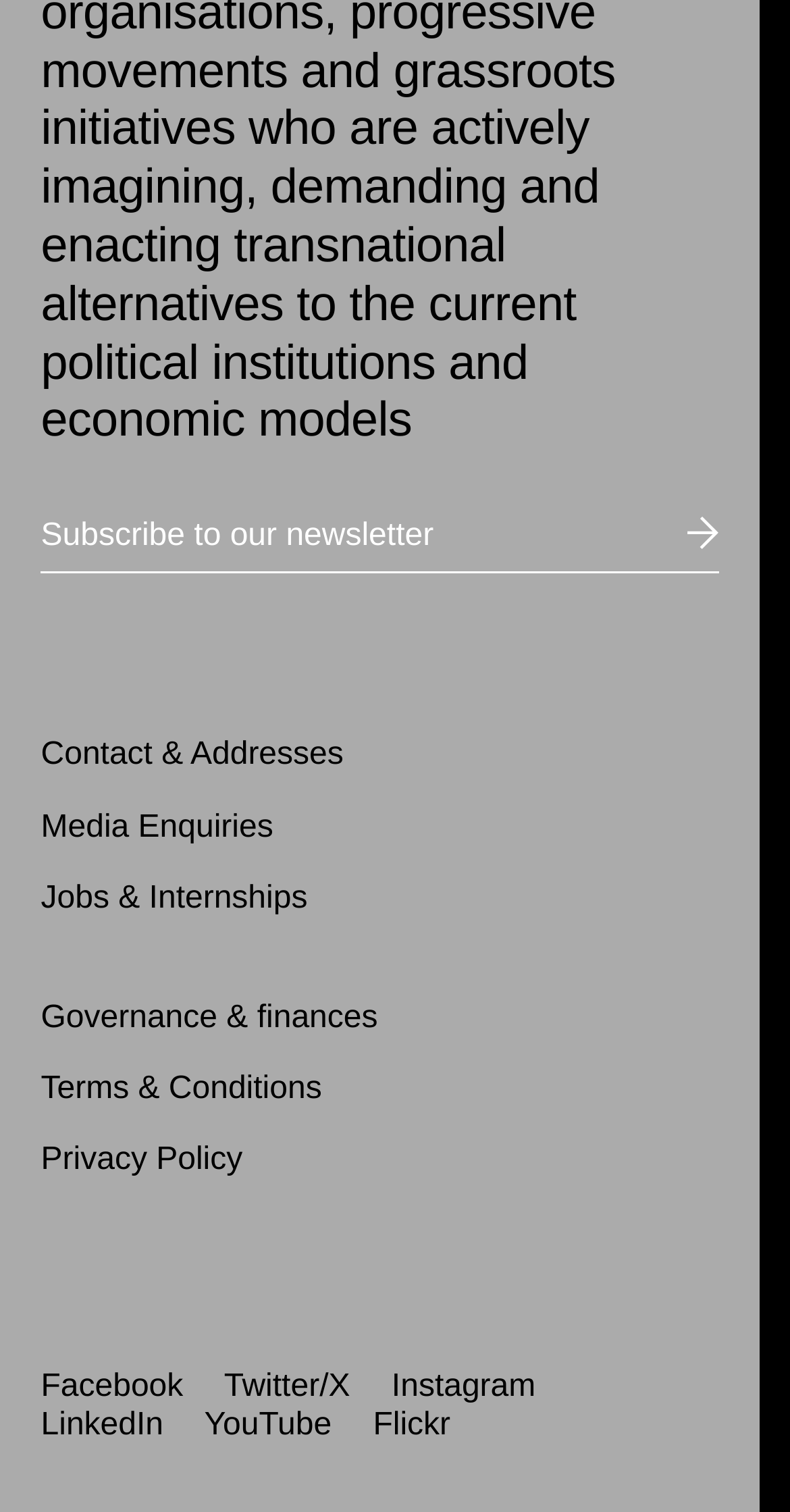Determine the bounding box coordinates for the area that needs to be clicked to fulfill this task: "Check the terms and conditions". The coordinates must be given as four float numbers between 0 and 1, i.e., [left, top, right, bottom].

[0.052, 0.709, 0.407, 0.732]